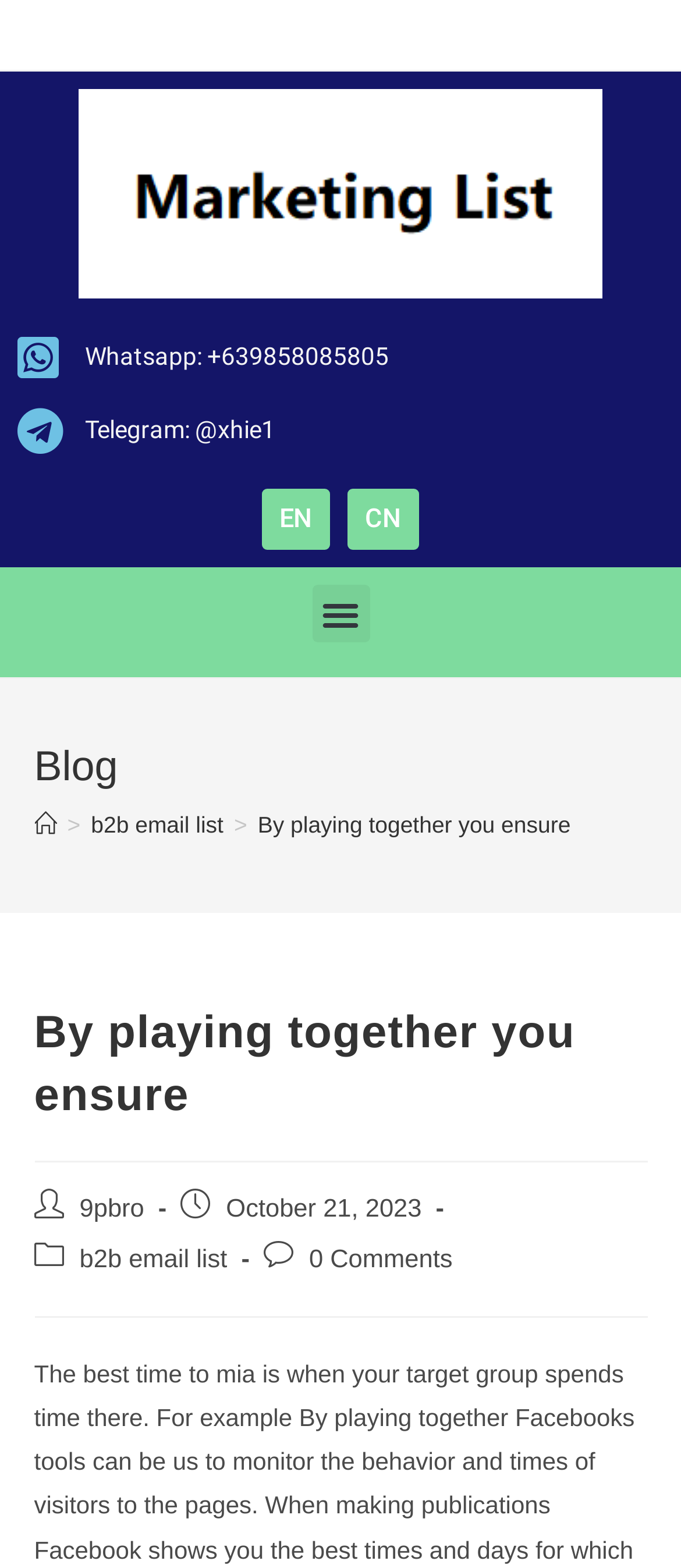Could you provide the bounding box coordinates for the portion of the screen to click to complete this instruction: "Toggle the menu"?

[0.458, 0.373, 0.542, 0.41]